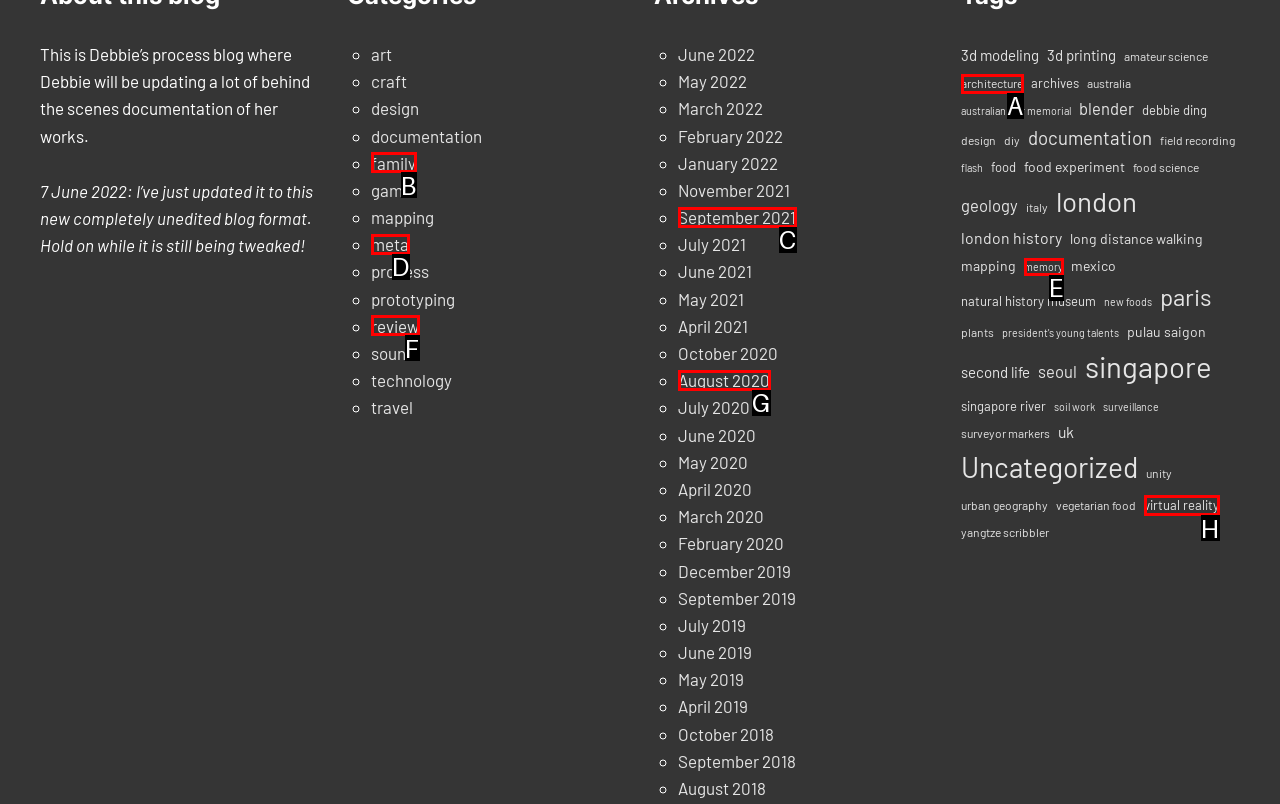Choose the option that matches the following description: August 2020
Reply with the letter of the selected option directly.

G